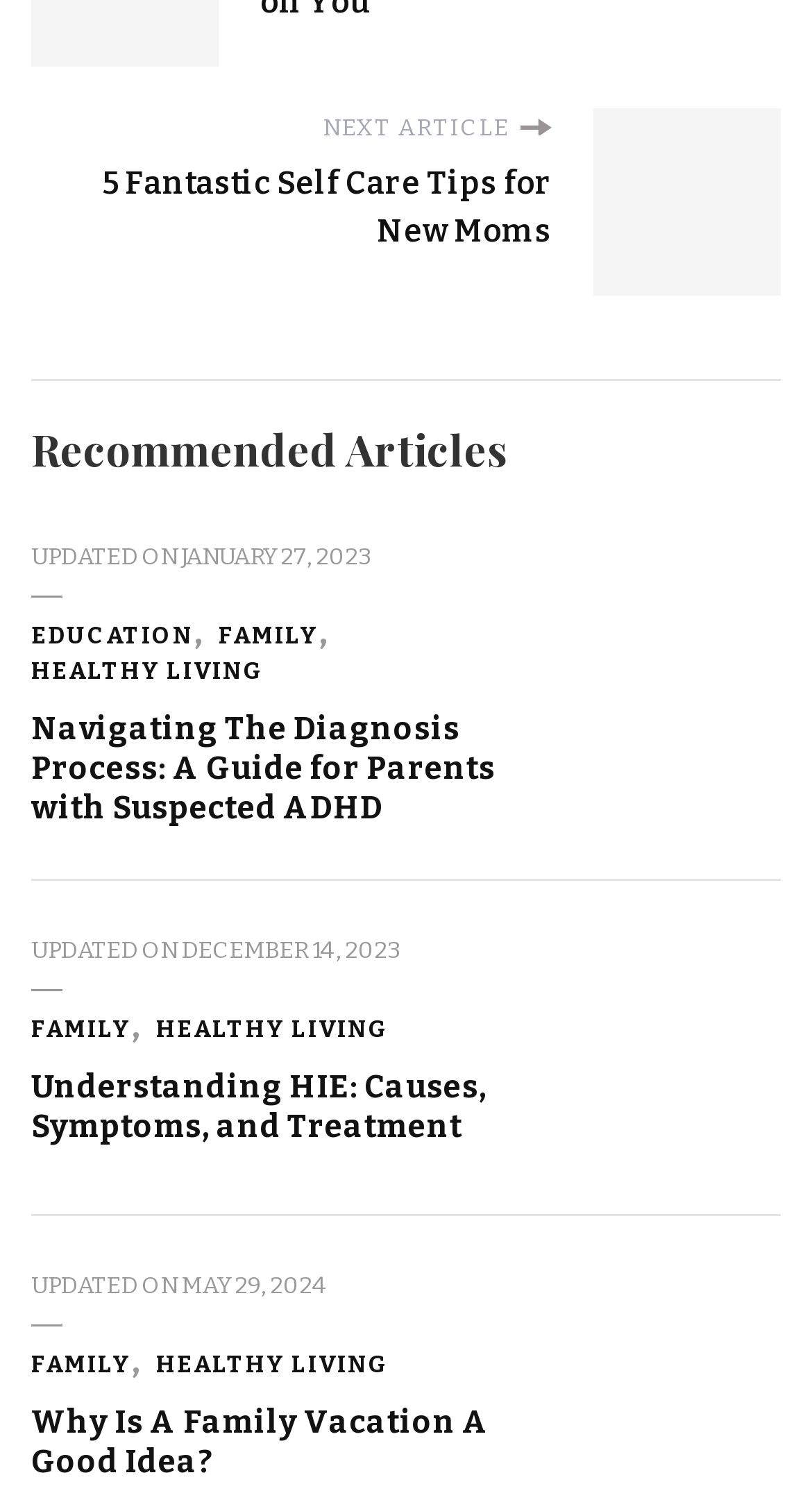Analyze the image and provide a detailed answer to the question: What is the topic of the third recommended article?

The third recommended article is identified by the heading 'Why Is A Family Vacation A Good Idea?' and the image with the same description.